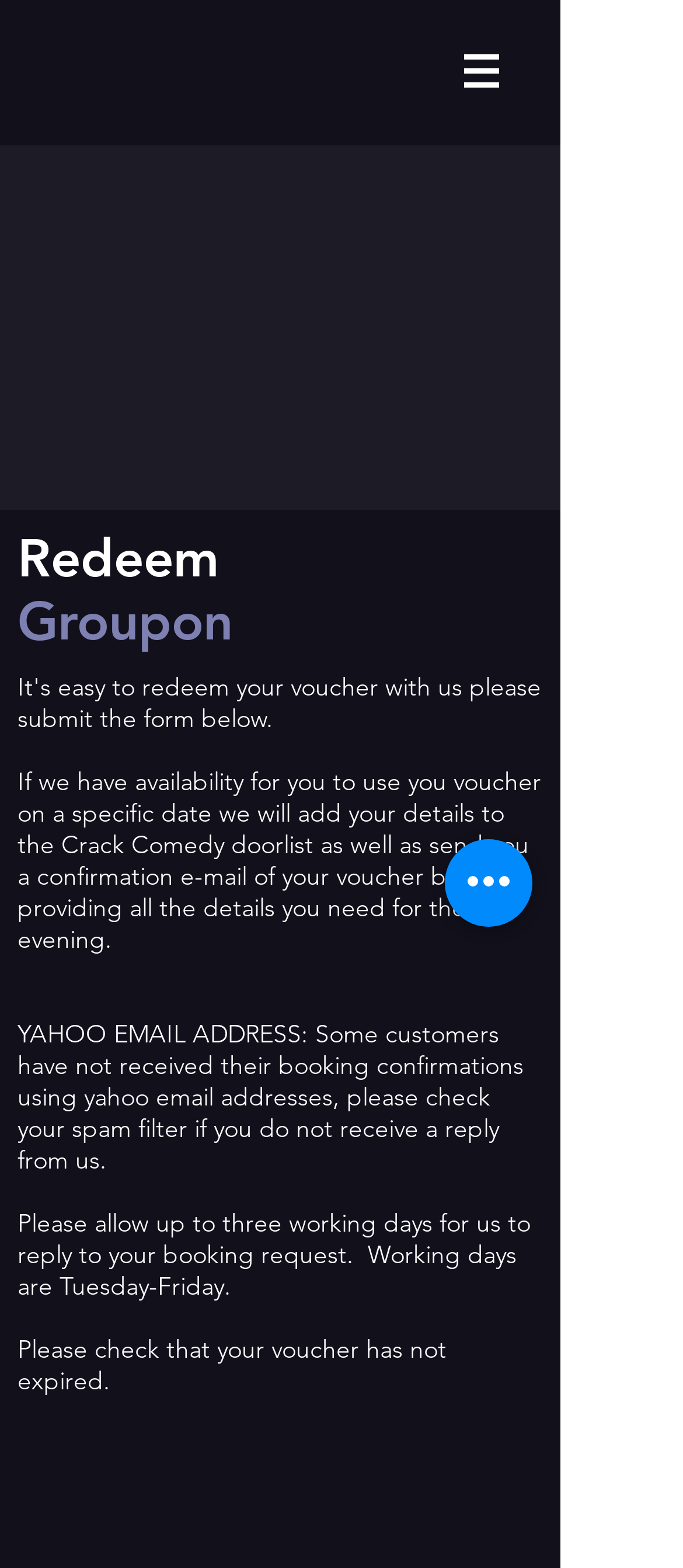Please provide a short answer using a single word or phrase for the question:
What is the purpose of the 'Quick actions' button?

Unknown